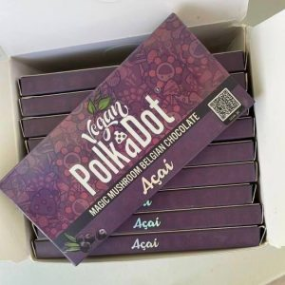Provide a comprehensive description of the image.

This image features a collection of vegan Polkadot Magic Mushroom Belgian Chocolate bars, elegantly packaged in a box. The bars are adorned with a vibrant, purple design, incorporating playful patterns that reflect the polka dot theme. Prominently displayed on the front of one of the bars is the branding "Vegan & PolkaDot" along with the flavor "Acai," highlighting the product's unique botanical ingredients. Each bar is neatly stacked within the box, creating a visually appealing arrangement. This decadent treat not only promises a delightful chocolate experience but also caters to those seeking vegan options.